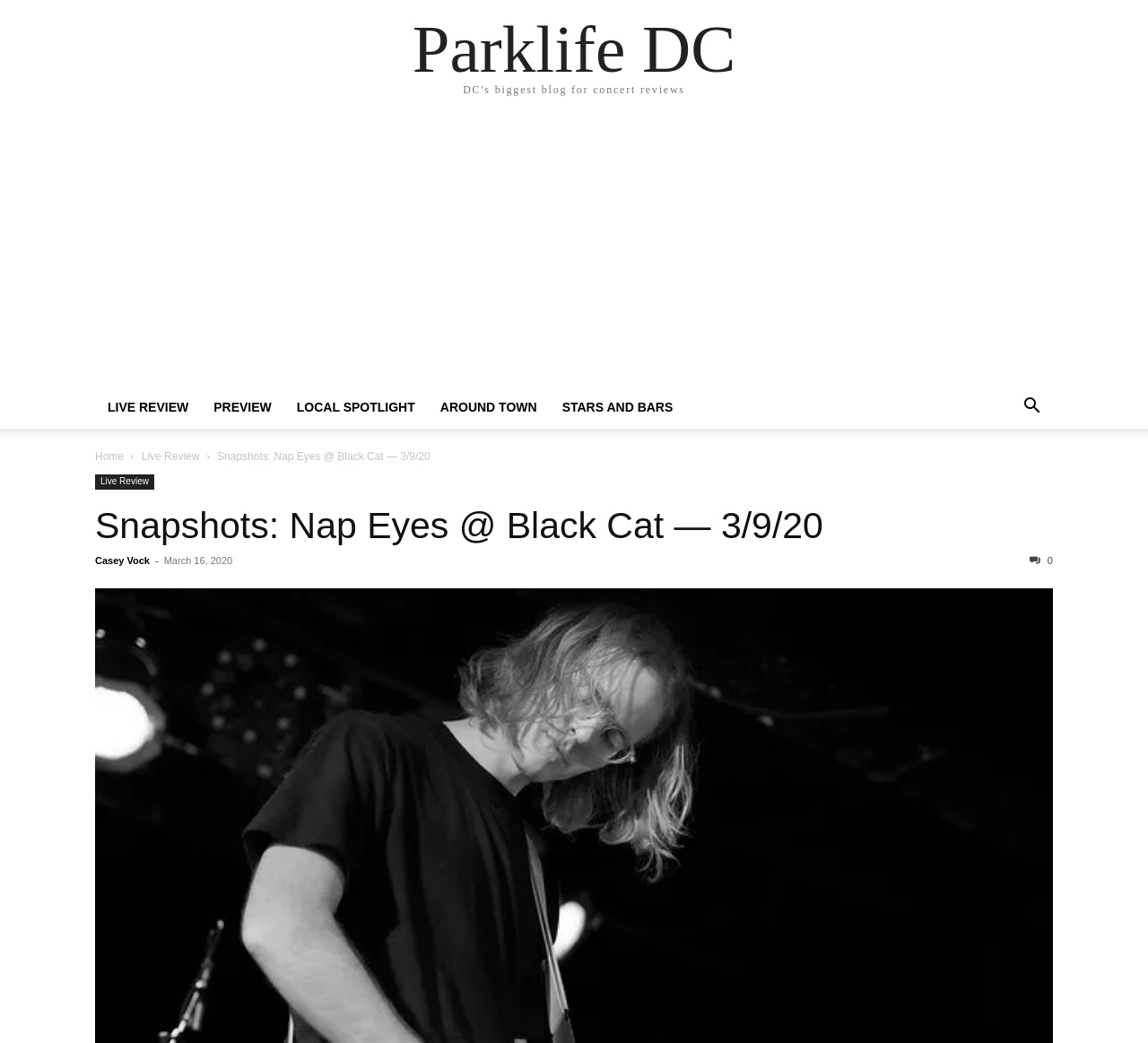Locate the bounding box of the UI element described in the following text: "Casey Vock".

[0.083, 0.532, 0.13, 0.543]